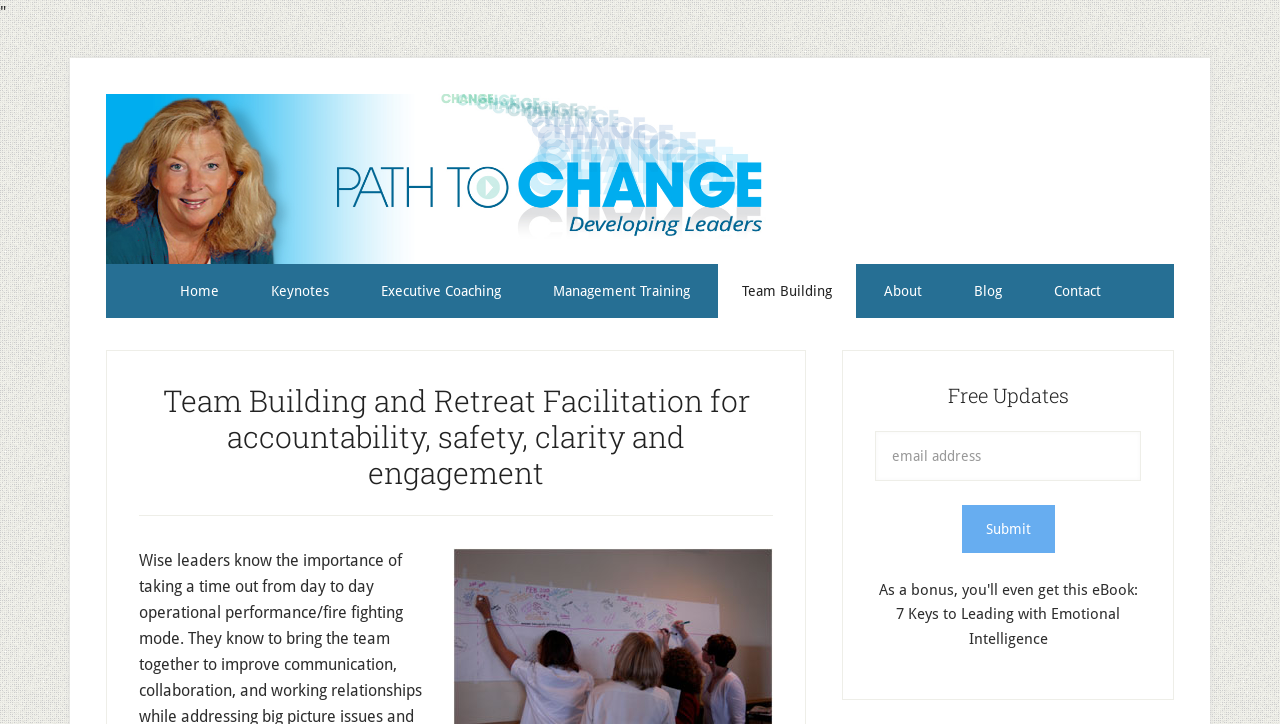Bounding box coordinates are specified in the format (top-left x, top-left y, bottom-right x, bottom-right y). All values are floating point numbers bounded between 0 and 1. Please provide the bounding box coordinate of the region this sentence describes: Path to Change

[0.083, 0.13, 0.917, 0.365]